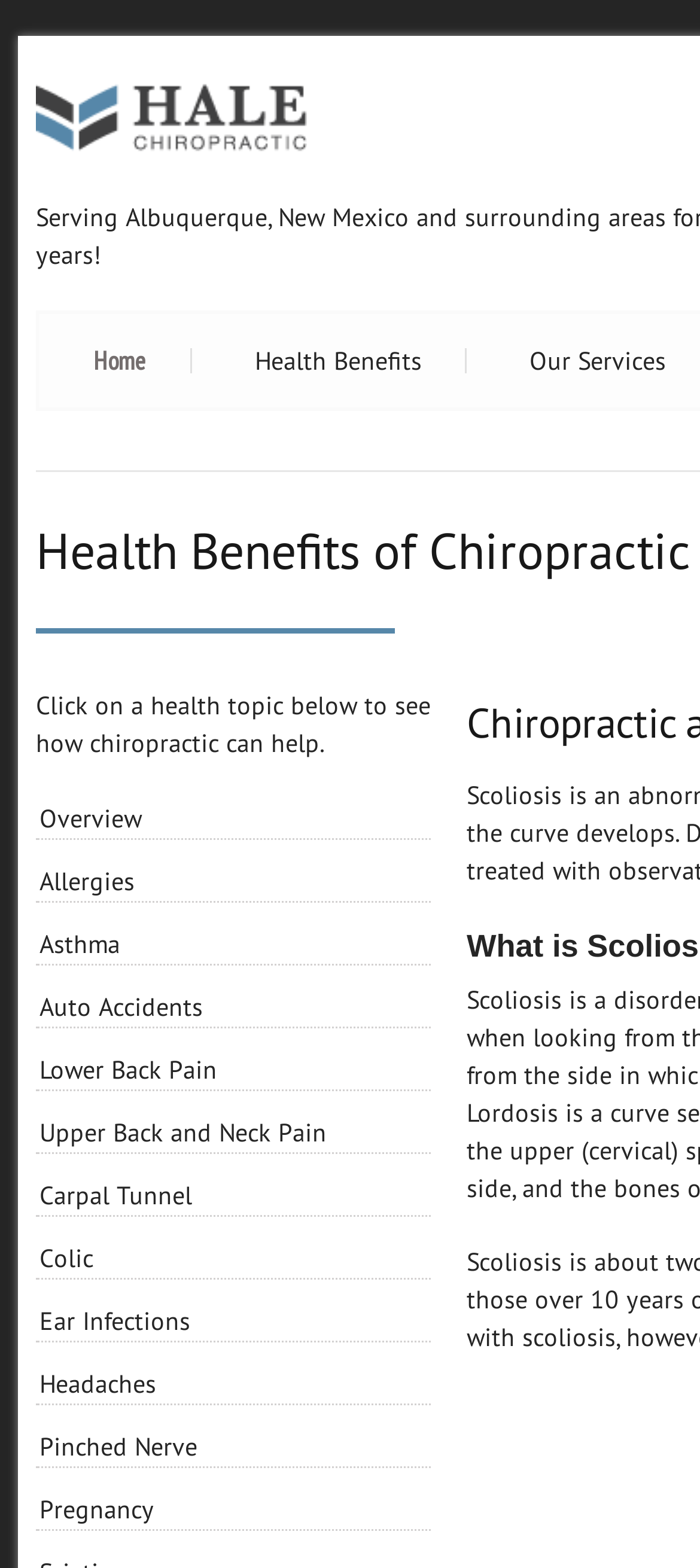What is the main heading displayed on the webpage? Please provide the text.

Health Benefits of Chiropractic for Scoliosis